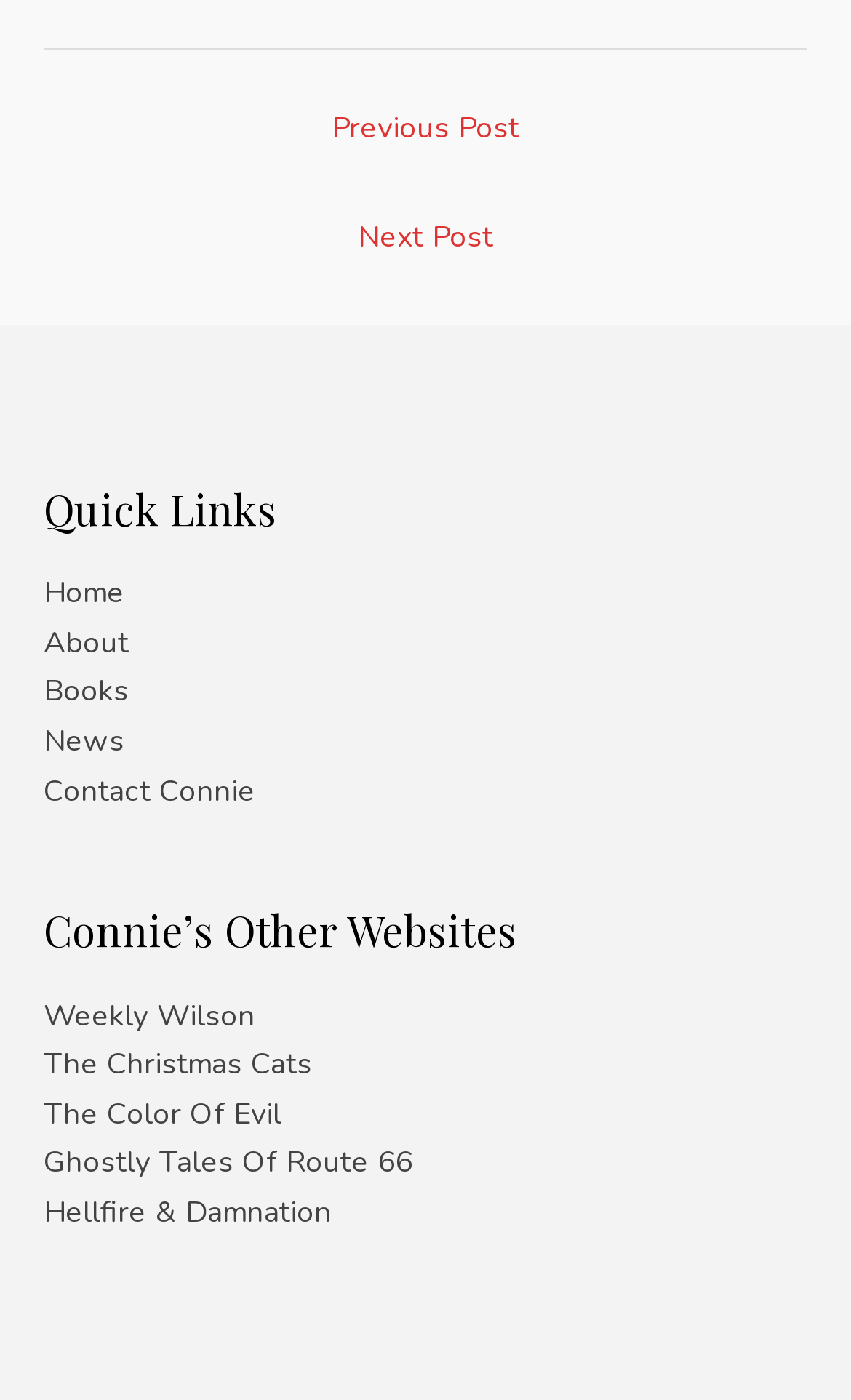Please identify the bounding box coordinates of the clickable area that will fulfill the following instruction: "go to next post". The coordinates should be in the format of four float numbers between 0 and 1, i.e., [left, top, right, bottom].

[0.074, 0.148, 0.926, 0.197]